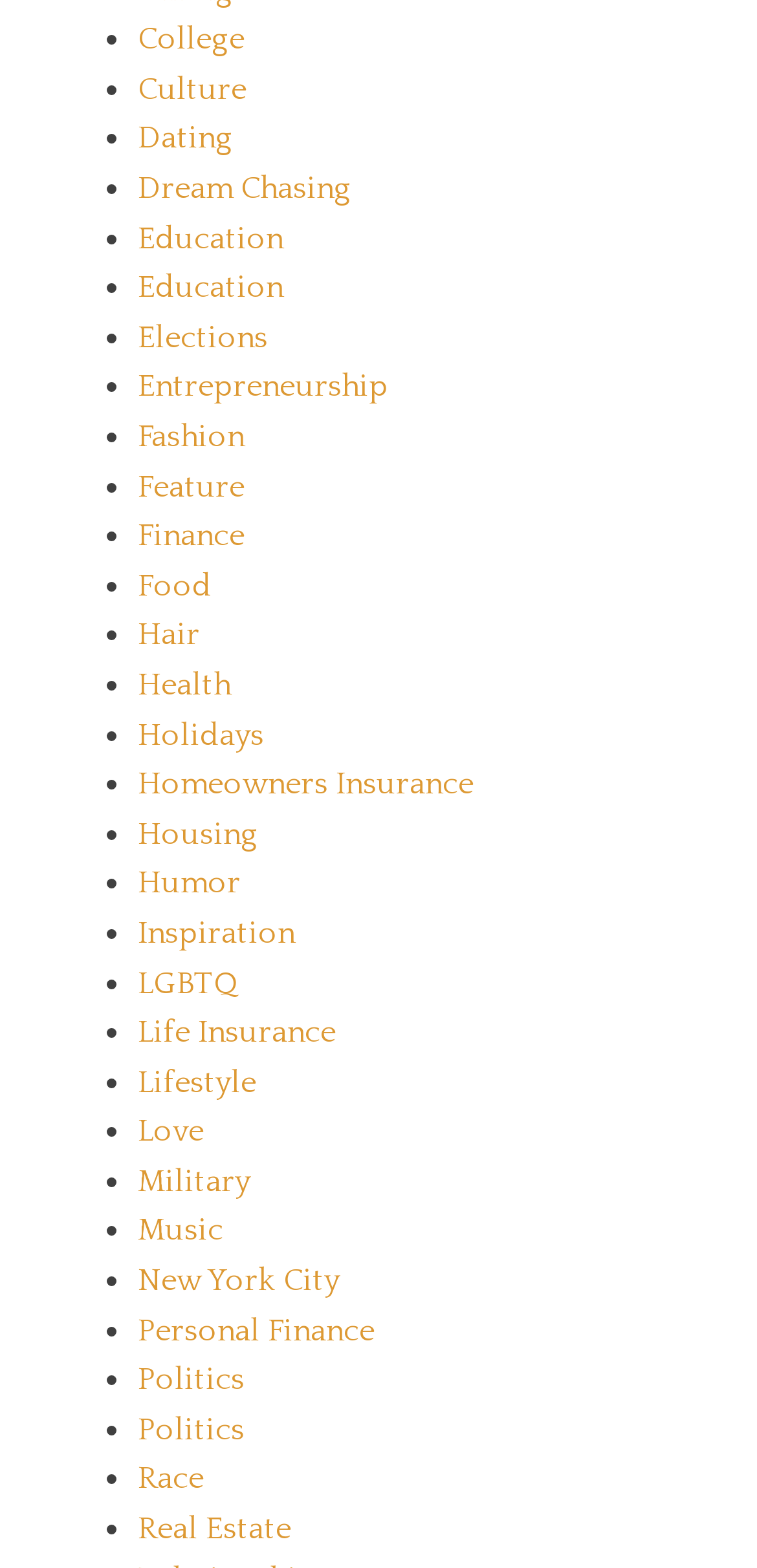Please identify the bounding box coordinates of the clickable element to fulfill the following instruction: "Visit the PACE website". The coordinates should be four float numbers between 0 and 1, i.e., [left, top, right, bottom].

None